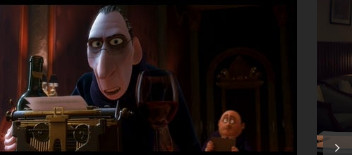What is on the table besides the typewriter?
Utilize the information in the image to give a detailed answer to the question.

A wine glass sits on the table, hinting at a leisurely, cultured environment where ideas are being poured out just as freely as the wine. The presence of the wine glass adds to the ambiance of the scene, suggesting a sophisticated and creative setting.